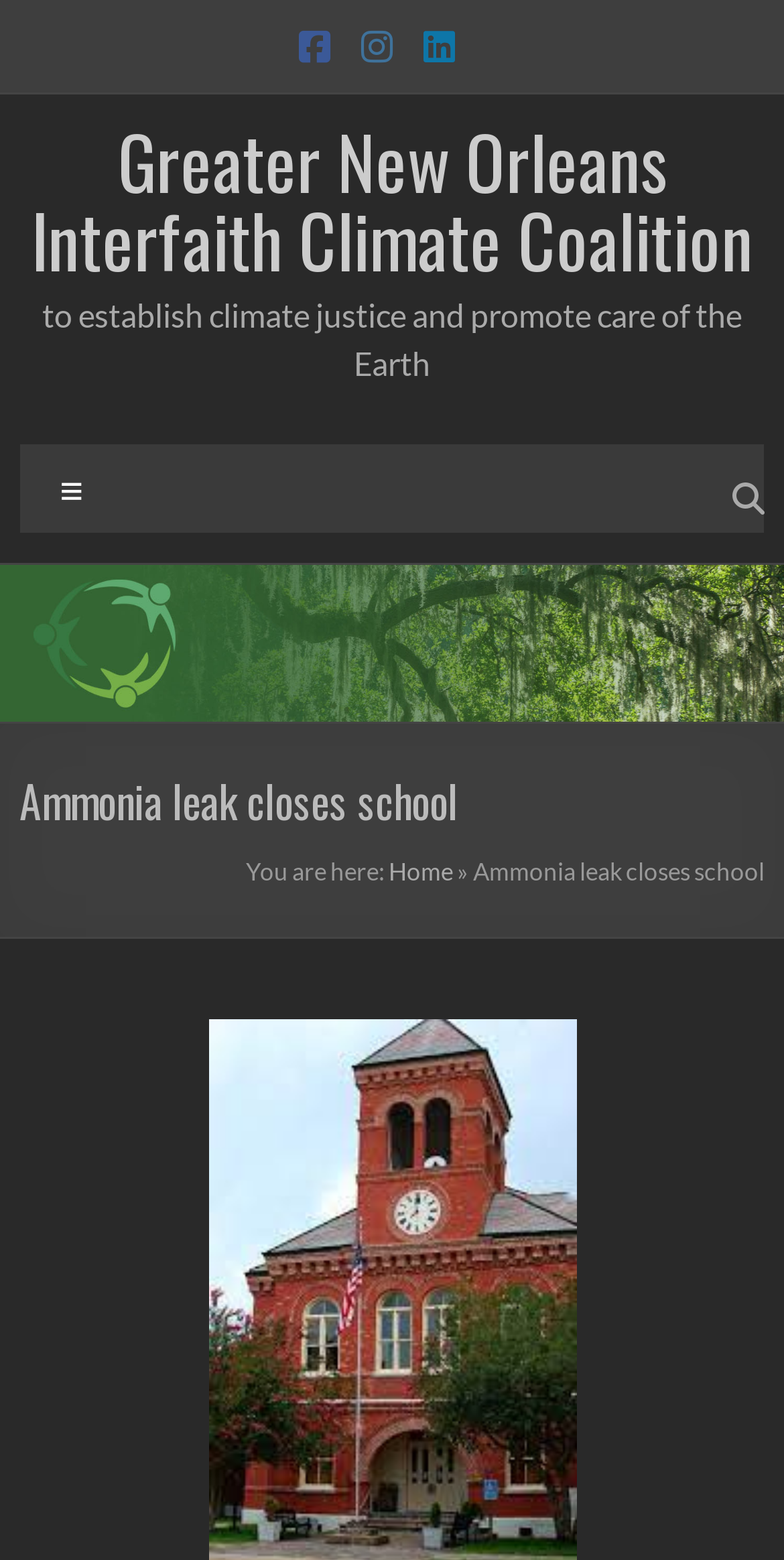What is the purpose of the organization?
Using the image as a reference, answer the question with a short word or phrase.

to establish climate justice and promote care of the Earth